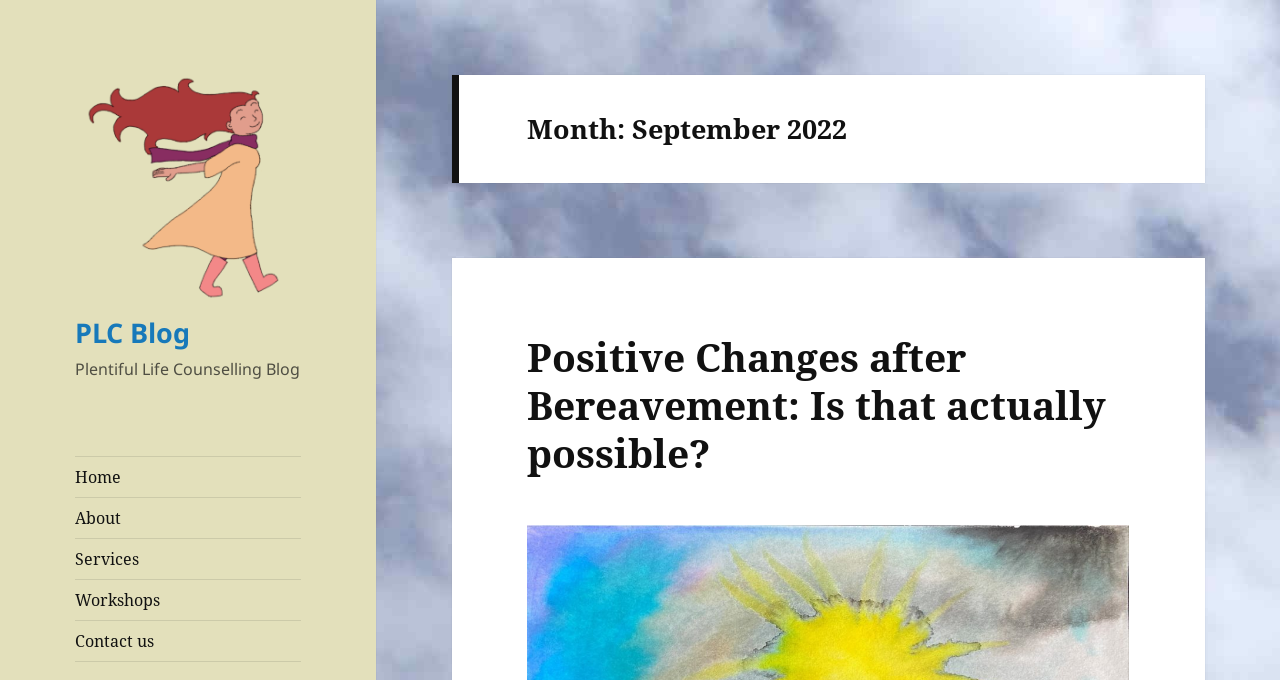What is the name of the blog?
Answer the question with as much detail as you can, using the image as a reference.

The name of the blog can be found in the top-left corner of the webpage, where it is written as 'September 2022 – PLC Blog'. Additionally, there is an image with the same name, and a link with the text 'PLC Blog'.